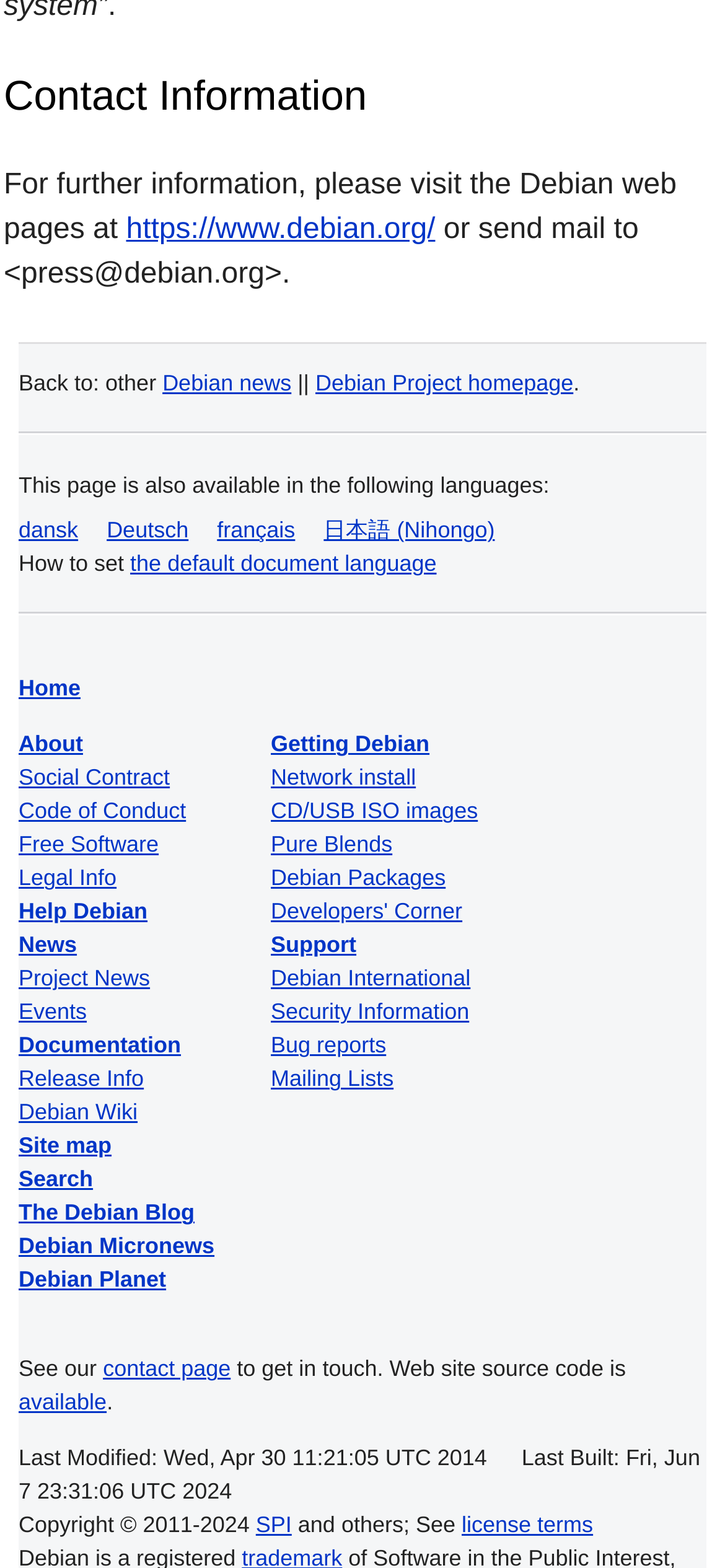Who holds the copyright for the webpage?
Please provide a single word or phrase as your answer based on the screenshot.

SPI and others